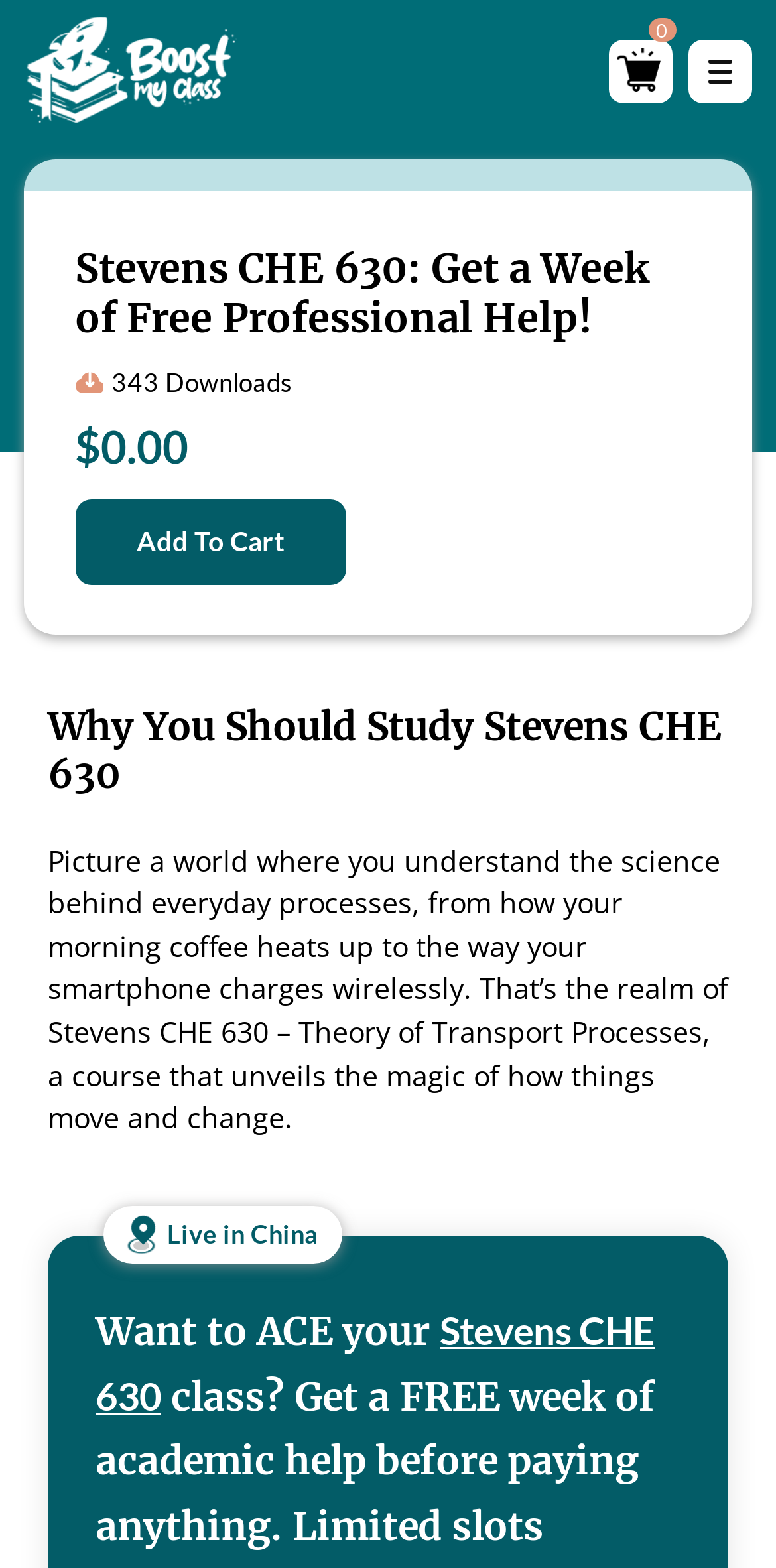Please locate and generate the primary heading on this webpage.

Stevens CHE 630: Get a Week of Free Professional Help!